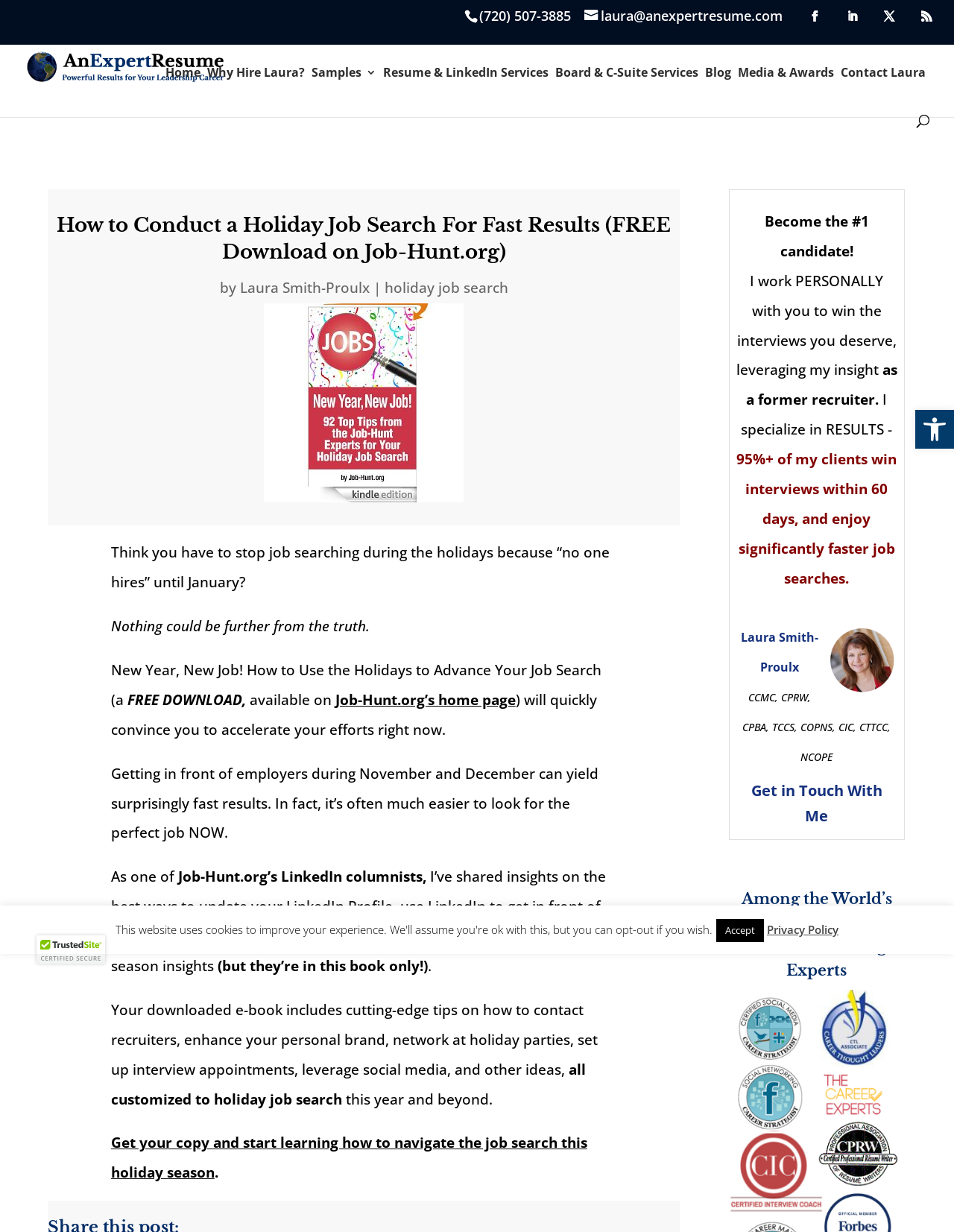What is the phone number on the webpage?
Can you provide a detailed and comprehensive answer to the question?

I found the phone number by looking at the StaticText element with the text '(720) 507-3885' at coordinates [0.502, 0.005, 0.602, 0.02].